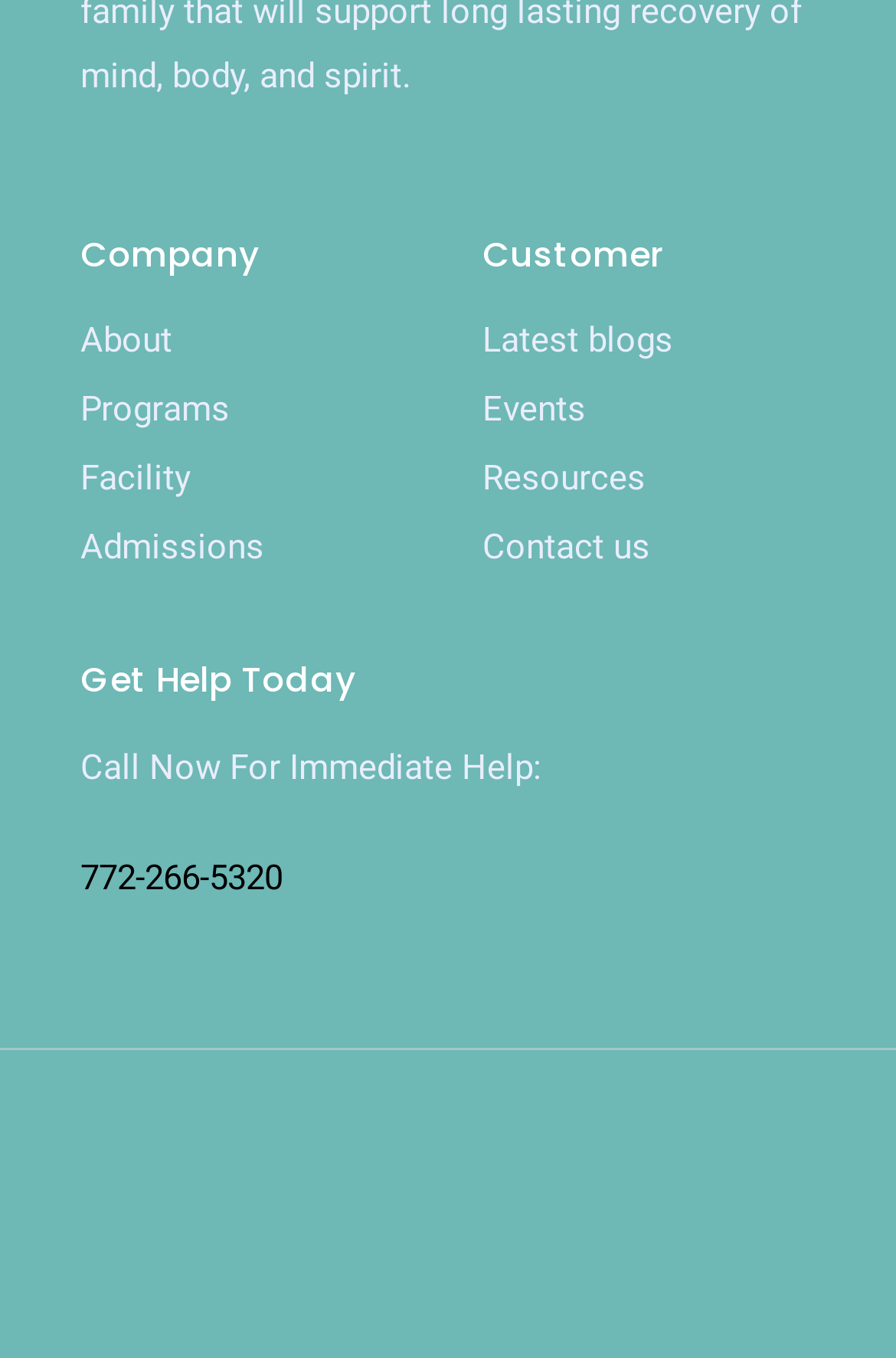Using the provided description: "Latest blogs", find the bounding box coordinates of the corresponding UI element. The output should be four float numbers between 0 and 1, in the format [left, top, right, bottom].

[0.538, 0.228, 0.91, 0.274]